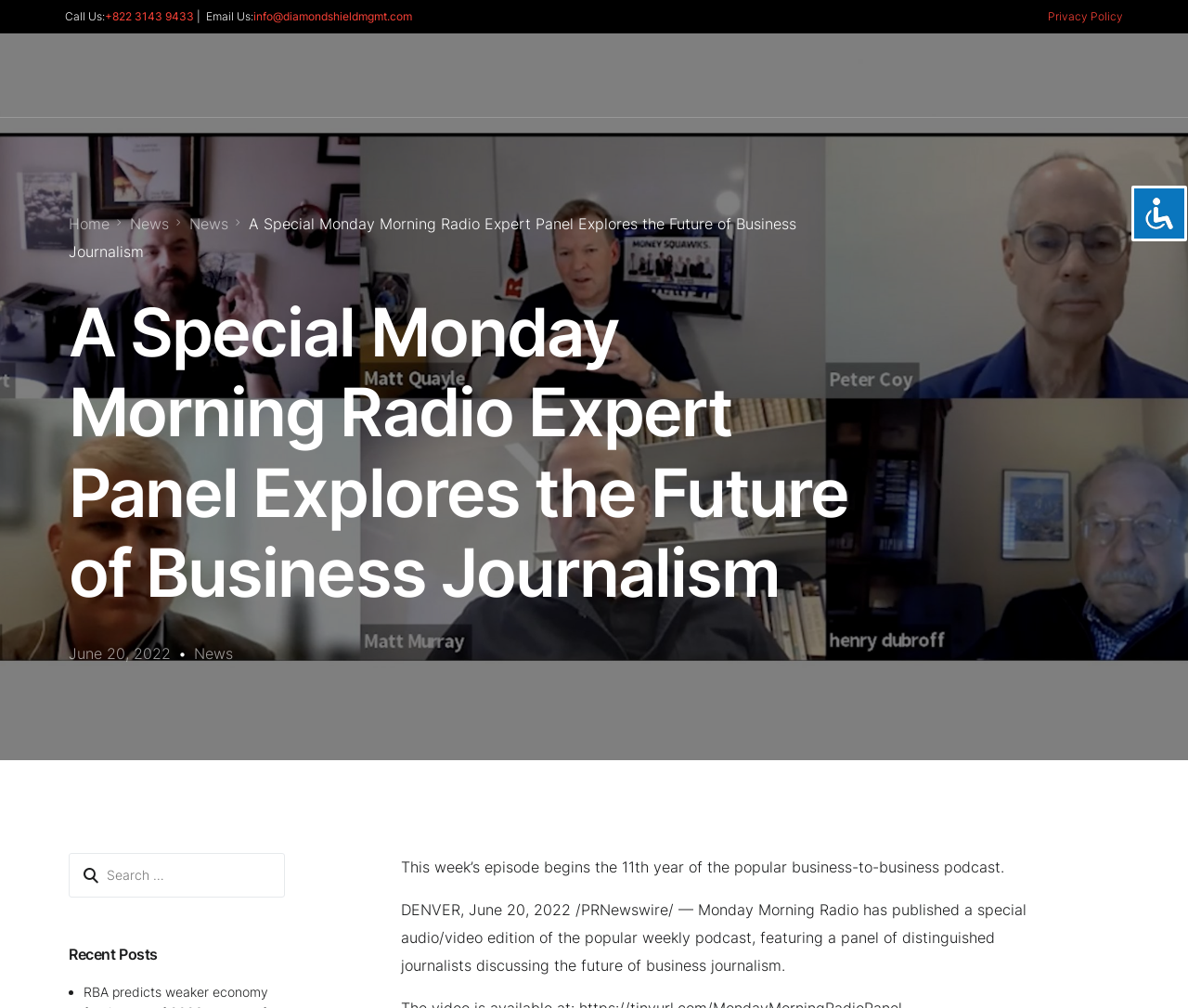Based on the element description parent_node: Search for: value="Search", identify the bounding box of the UI element in the given webpage screenshot. The coordinates should be in the format (top-left x, top-left y, bottom-right x, bottom-right y) and must be between 0 and 1.

[0.067, 0.846, 0.098, 0.891]